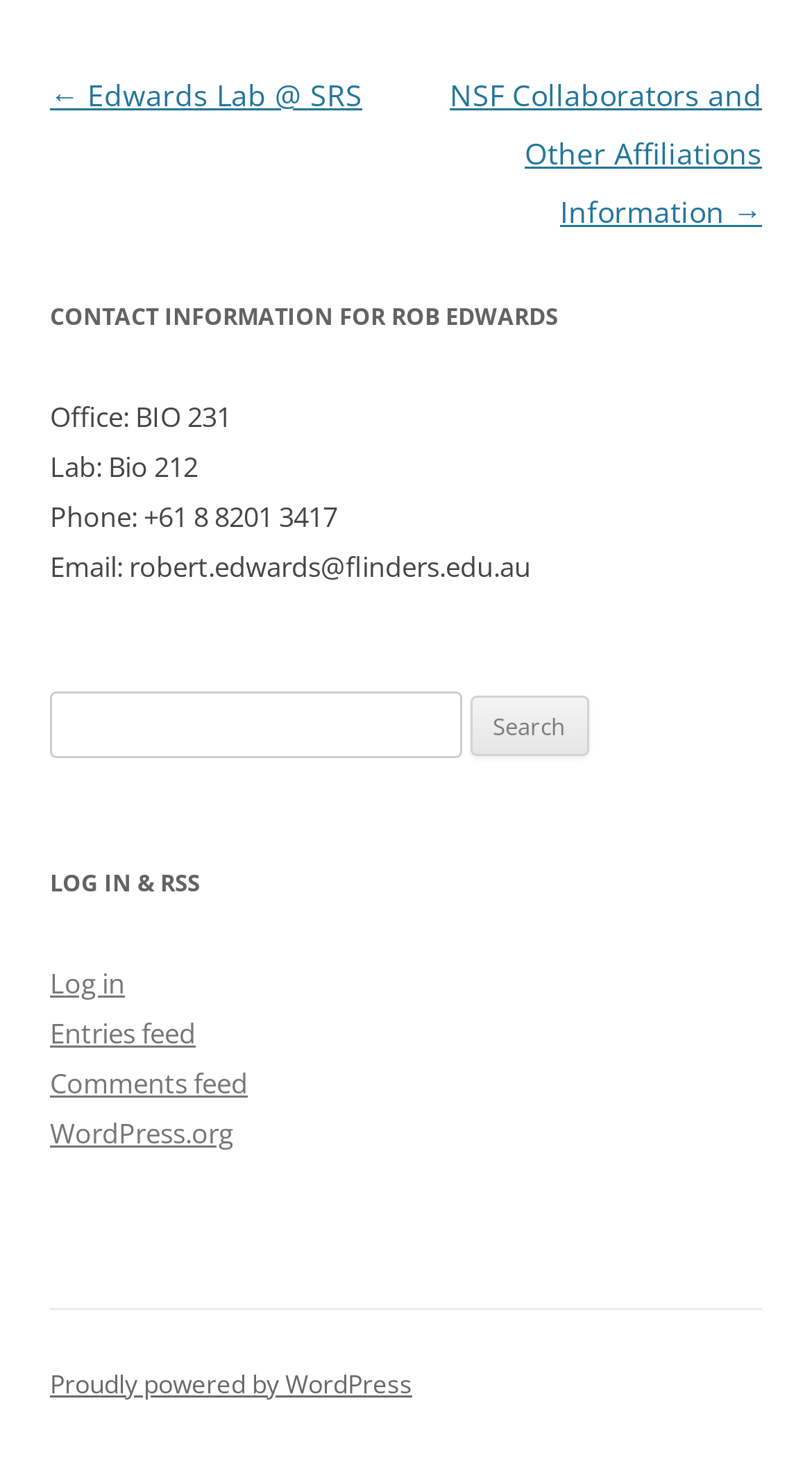Please specify the bounding box coordinates of the element that should be clicked to execute the given instruction: 'Go to Edwards Lab @ SRS'. Ensure the coordinates are four float numbers between 0 and 1, expressed as [left, top, right, bottom].

[0.062, 0.051, 0.446, 0.078]